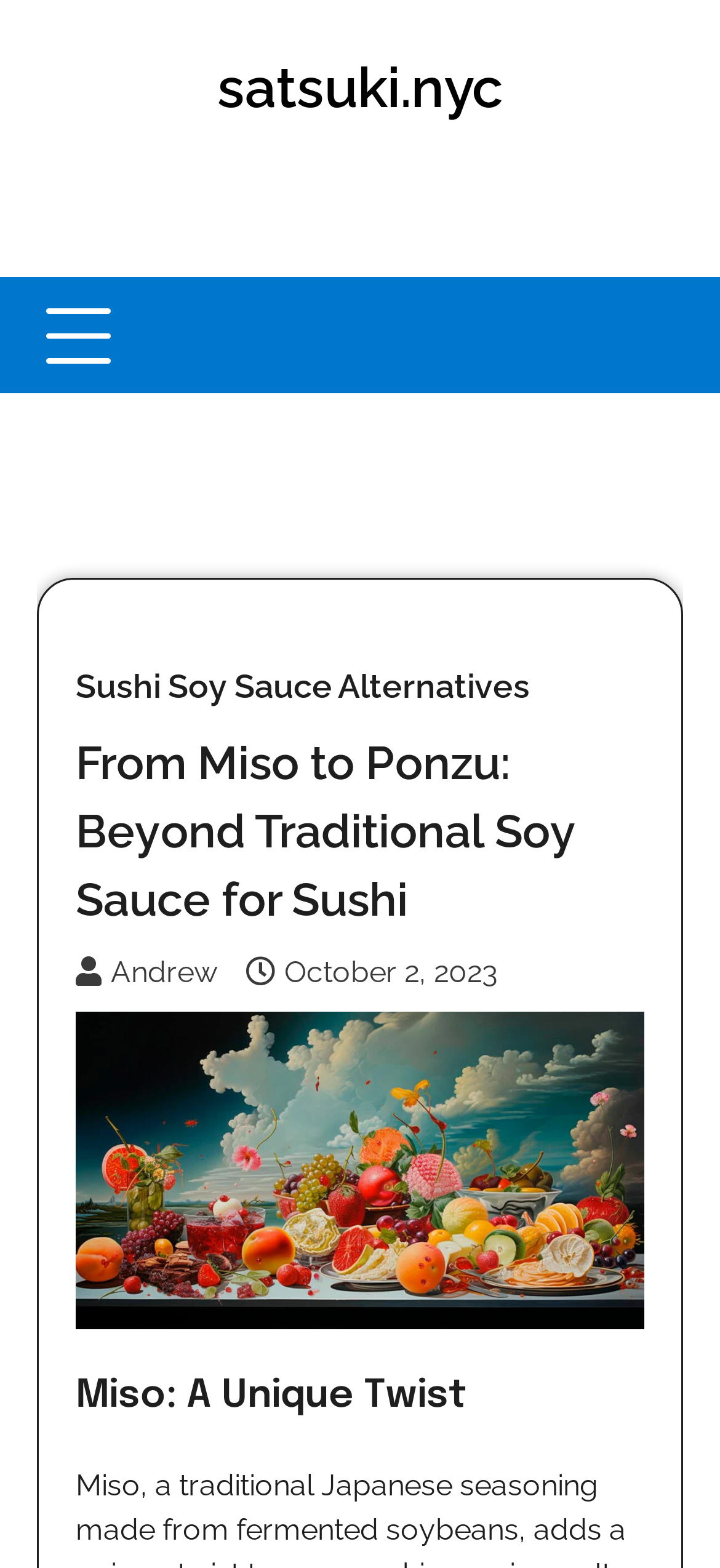Locate the bounding box for the described UI element: "Sushi Soy Sauce Alternatives". Ensure the coordinates are four float numbers between 0 and 1, formatted as [left, top, right, bottom].

[0.105, 0.425, 0.736, 0.45]